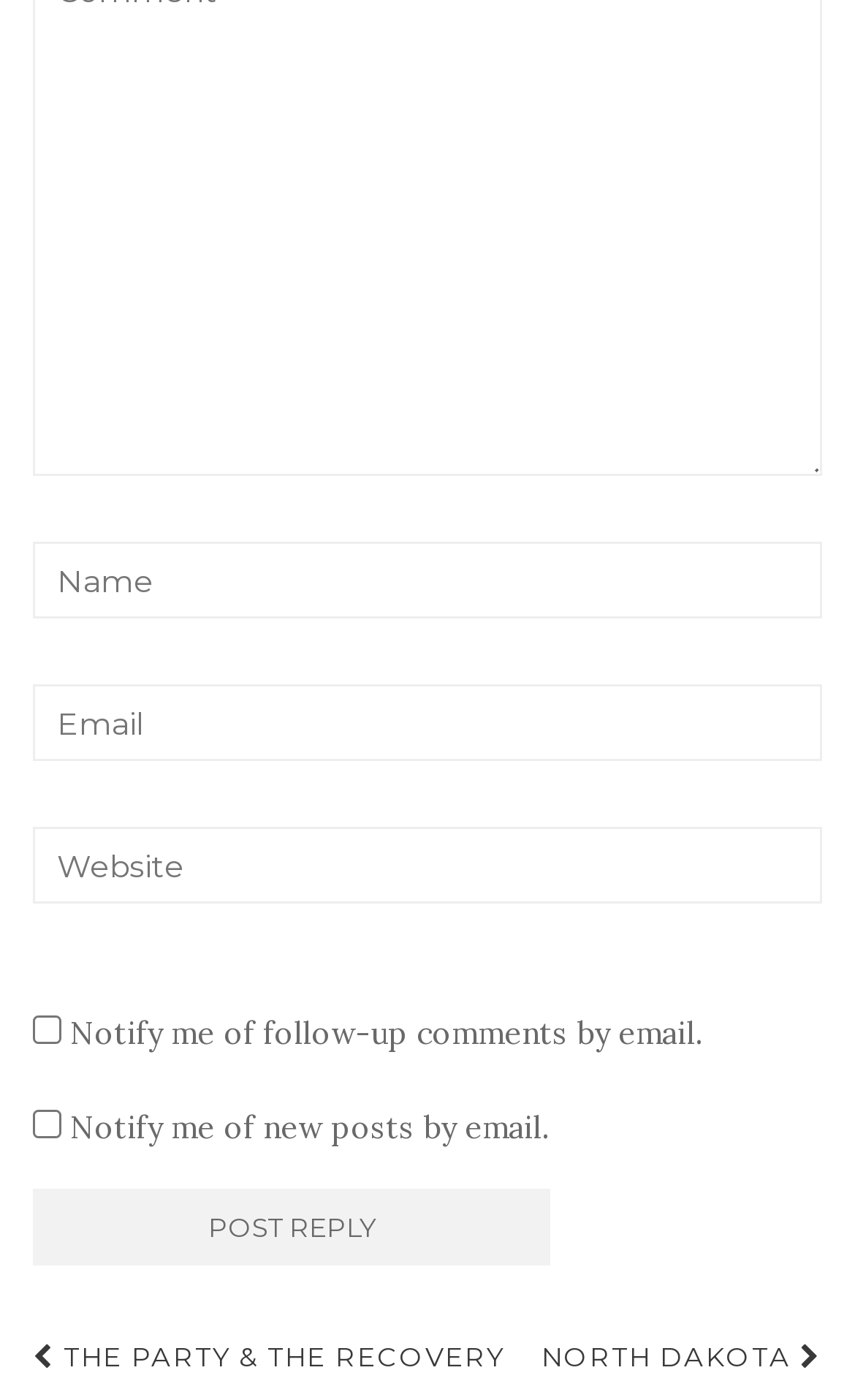Extract the bounding box coordinates for the UI element described by the text: "North Dakota". The coordinates should be in the form of [left, top, right, bottom] with values between 0 and 1.

[0.633, 0.951, 0.962, 0.989]